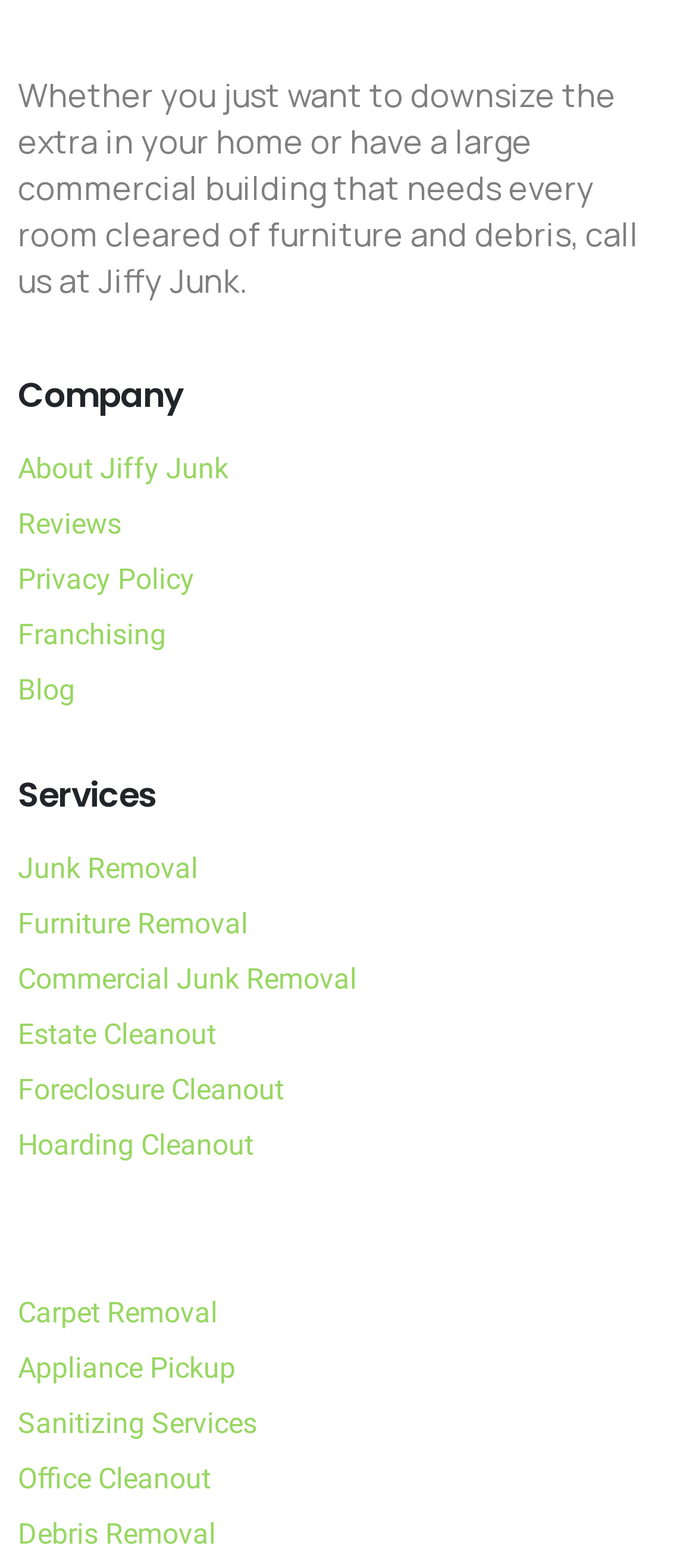Answer the question with a brief word or phrase:
What is the company's main service?

Junk Removal